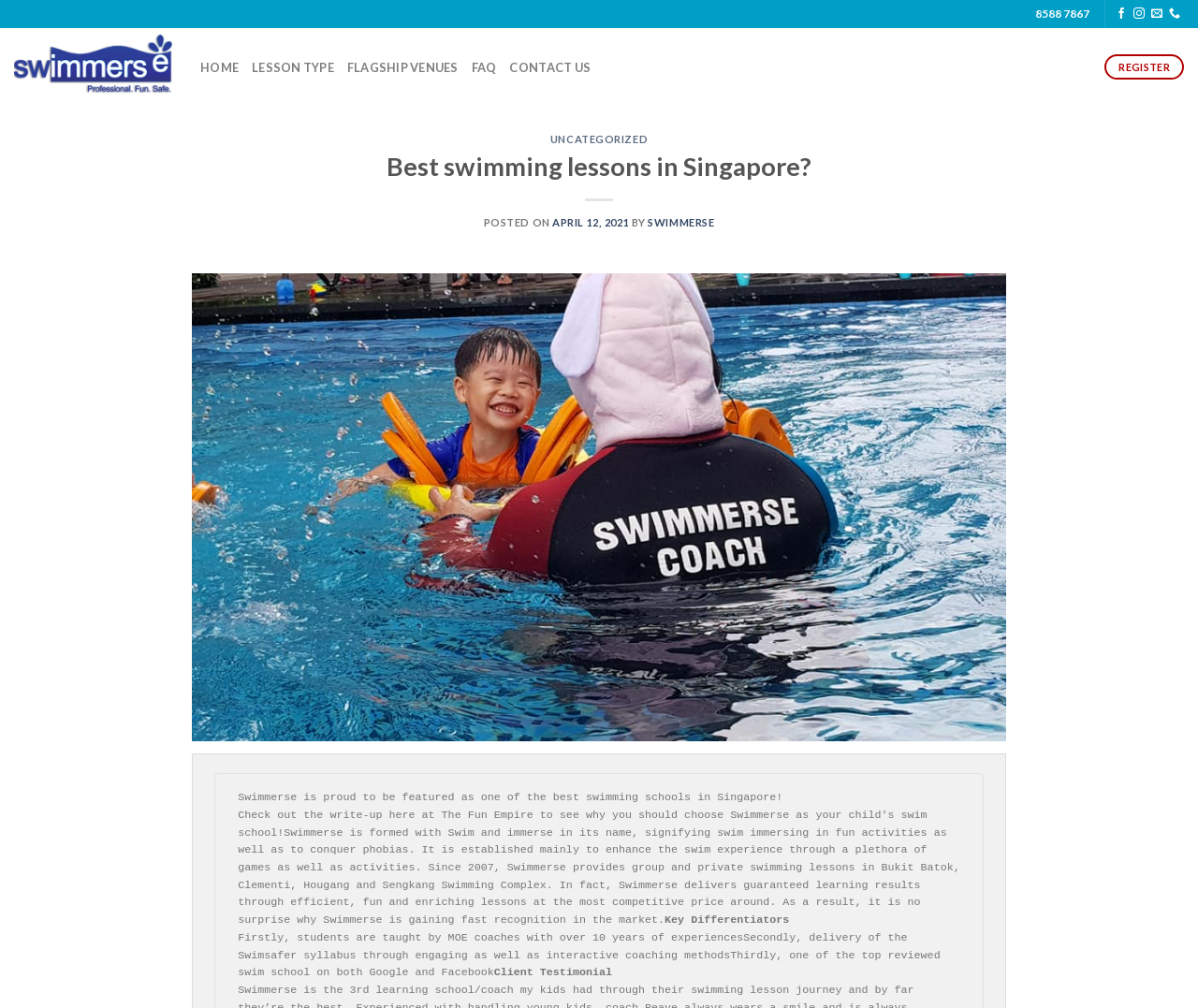Can you extract the headline from the webpage for me?

Best swimming lessons in Singapore?